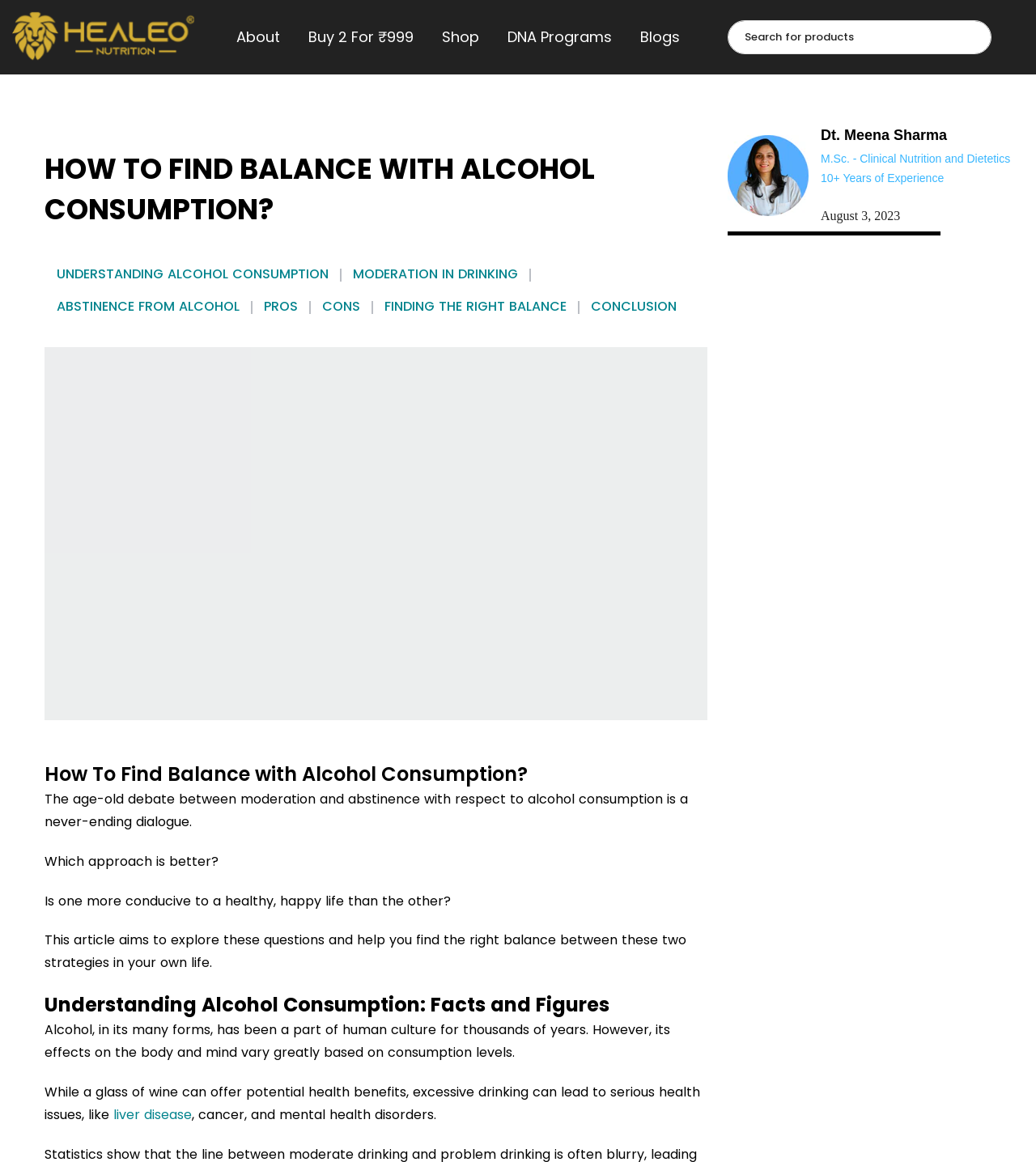Given the webpage screenshot and the description, determine the bounding box coordinates (top-left x, top-left y, bottom-right x, bottom-right y) that define the location of the UI element matching this description: alt="Healeo Nutrition"

[0.012, 0.007, 0.188, 0.055]